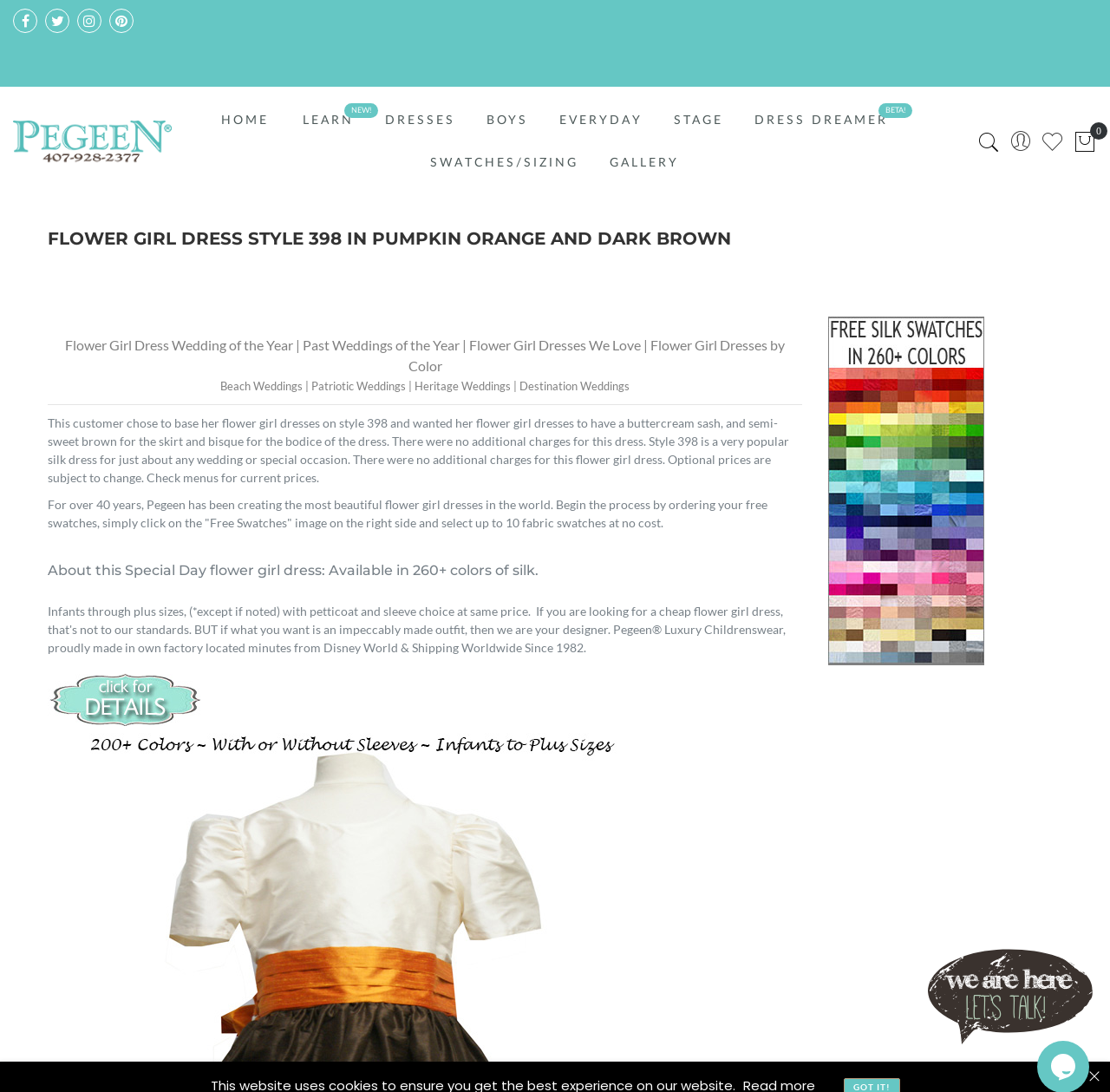Please provide a comprehensive answer to the question based on the screenshot: What is the name of the company that creates the flower girl dresses?

The question asks about the name of the company that creates the flower girl dresses. From the webpage, we can see that the title of the webpage is 'Flower girl dress Style 398 in Pumpkin Orange and semi-Sweet brown | Pegeen', which indicates that the company that creates the flower girl dresses is Pegeen.